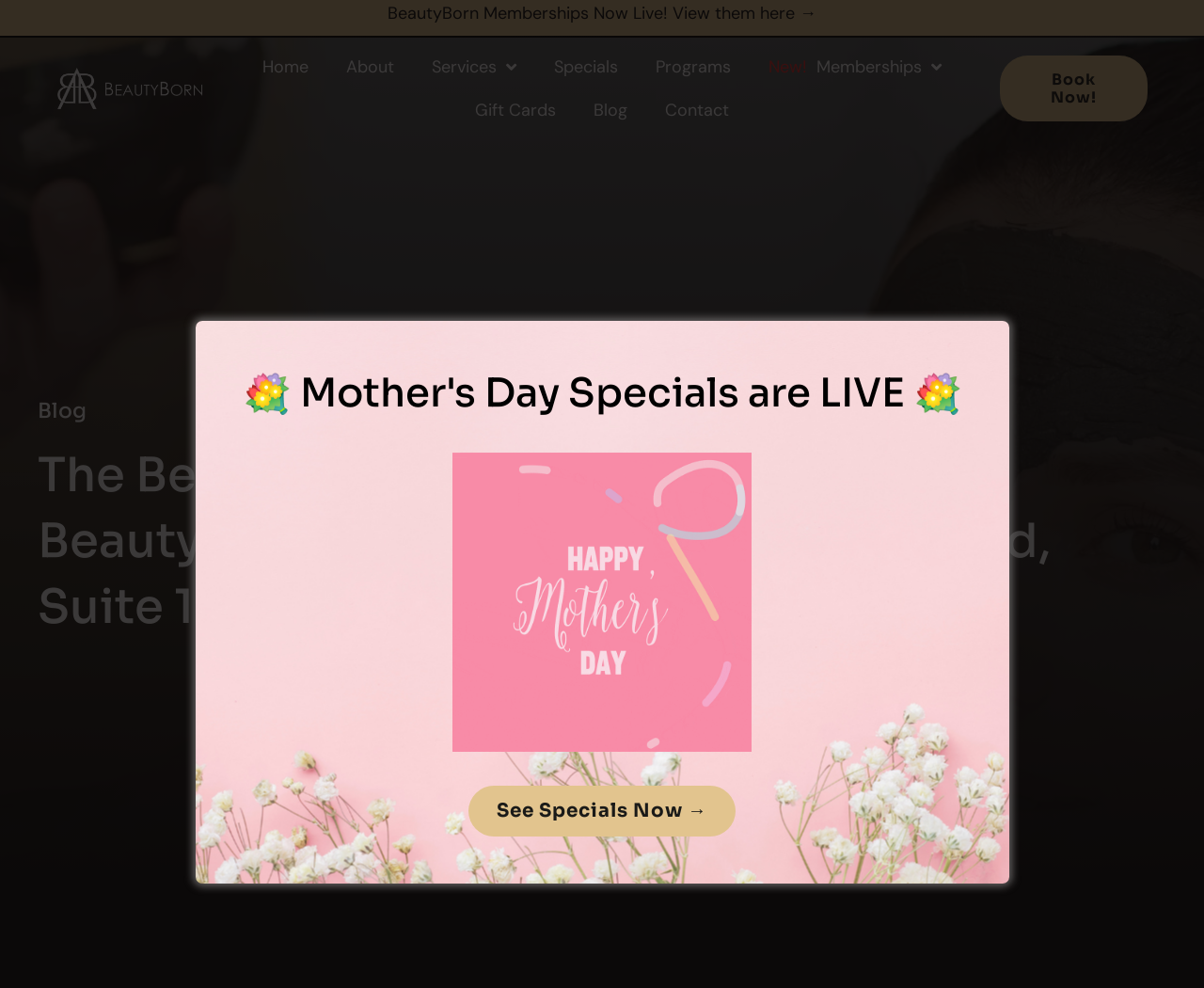Please provide the bounding box coordinates in the format (top-left x, top-left y, bottom-right x, bottom-right y). Remember, all values are floating point numbers between 0 and 1. What is the bounding box coordinate of the region described as: Specials

[0.445, 0.046, 0.529, 0.09]